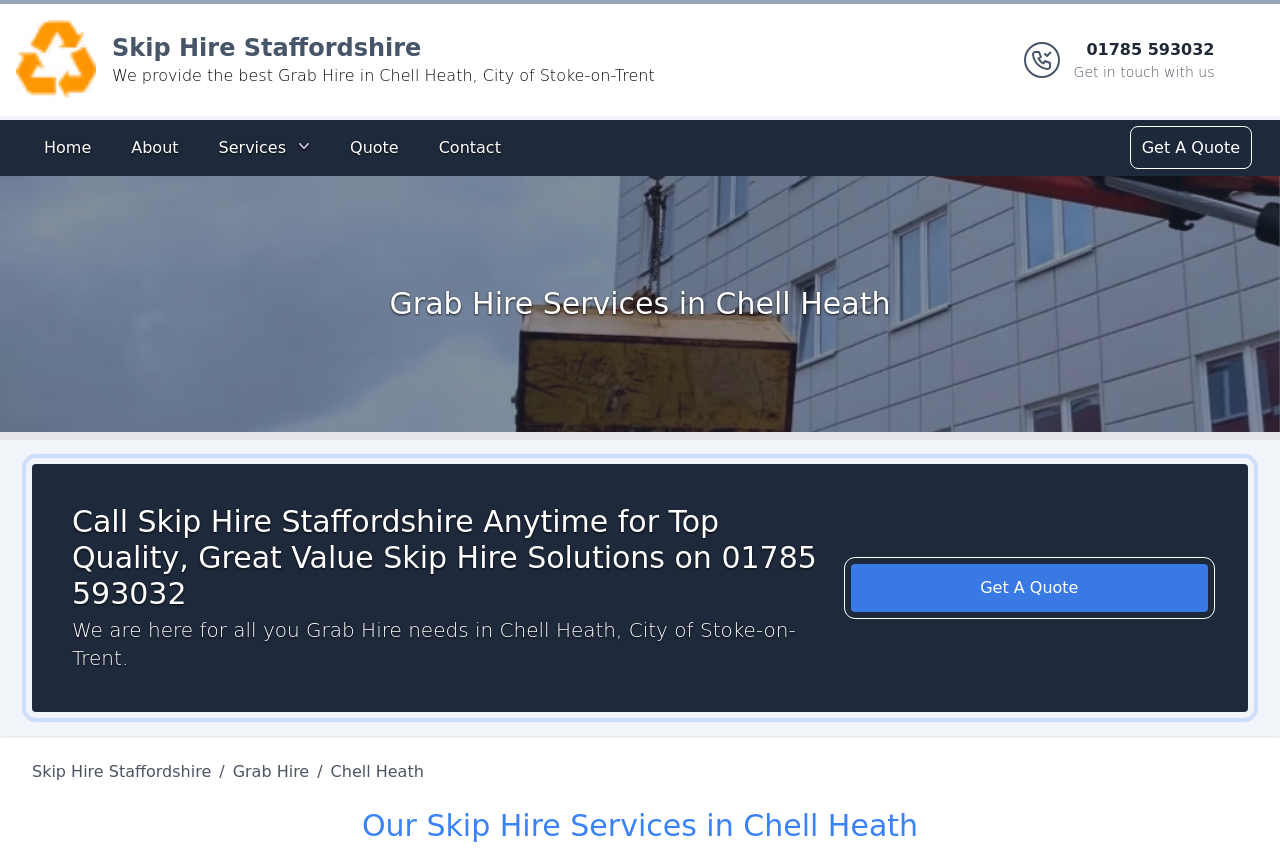Give an extensive and precise description of the webpage.

This webpage is about Grab Hire services in Chell Heath, City of Stoke-on-Trent, provided by Skip Hire Staffordshire. At the top, there is a banner with the company's logo, a link to the company's website, and a brief description of their services. To the right of the logo, there is a phone number, 01785 593032, with a call-to-action to get in touch with them.

Below the banner, there is a navigation menu with links to the Home, About, Services, Quote, and Contact pages. The Services link has a dropdown menu. On the right side of the navigation menu, there is another call-to-action link to Get A Quote.

The main content of the page is divided into two sections. The first section has a heading that reads "Grab Hire Services in Chell Heath" and a large background image related to grab hire services. The second section has a heading that encourages visitors to call Skip Hire Staffordshire for top-quality skip hire solutions, along with a brief description of their services. Below this, there is a link to Get A Quote.

At the bottom of the page, there is a footer section with links to Skip Hire Staffordshire, Grab Hire, and Chell Heath, separated by forward slashes.